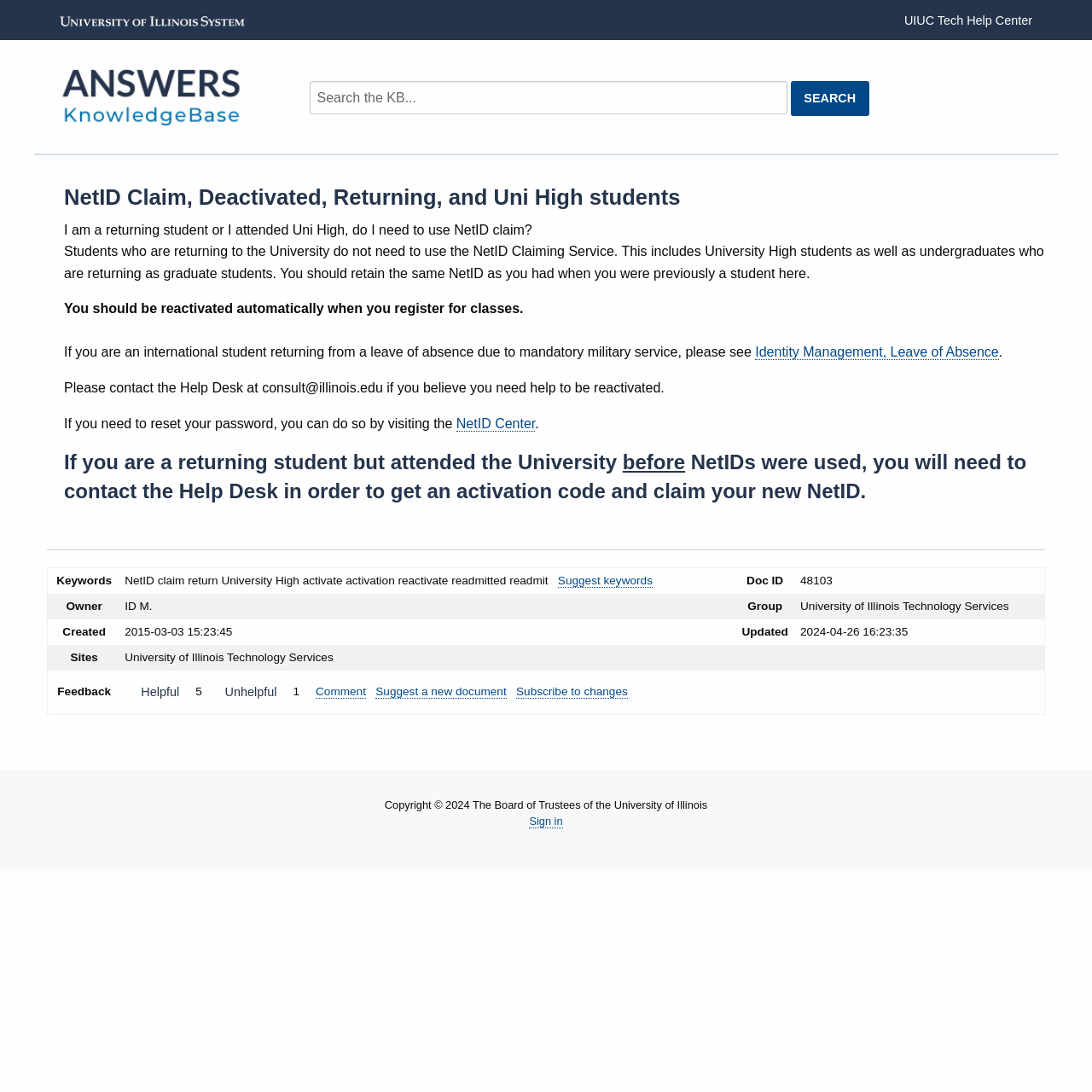Who should international students returning from a leave of absence due to mandatory military service contact?
Please ensure your answer to the question is detailed and covers all necessary aspects.

The webpage states that international students returning from a leave of absence due to mandatory military service should see the Identity Management, Leave of Absence page, and if they need help, they should contact the Help Desk at consult@illinois.edu.